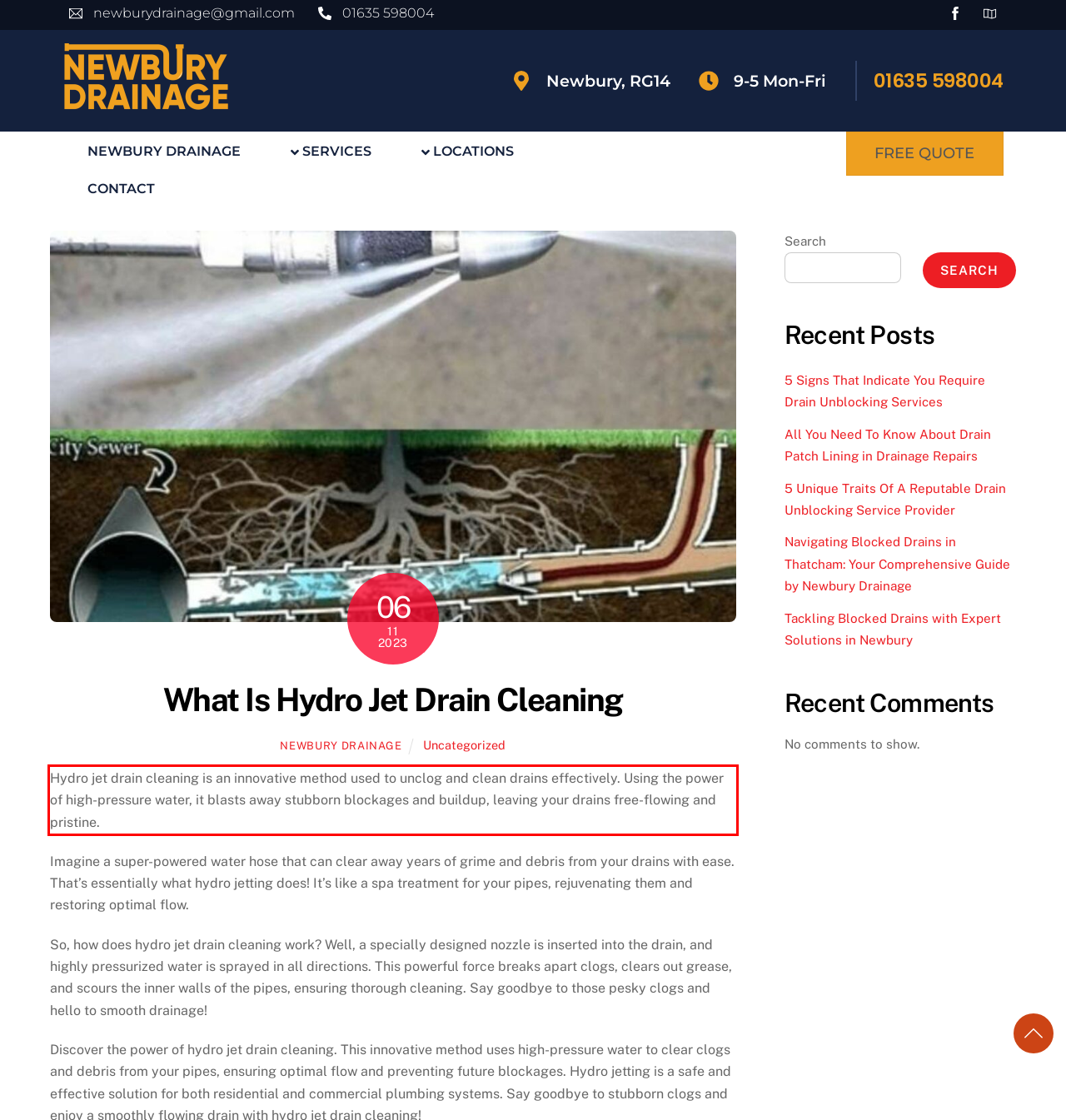You are provided with a screenshot of a webpage featuring a red rectangle bounding box. Extract the text content within this red bounding box using OCR.

Hydro jet drain cleaning is an innovative method used to unclog and clean drains effectively. Using the power of high-pressure water, it blasts away stubborn blockages and buildup, leaving your drains free-flowing and pristine.